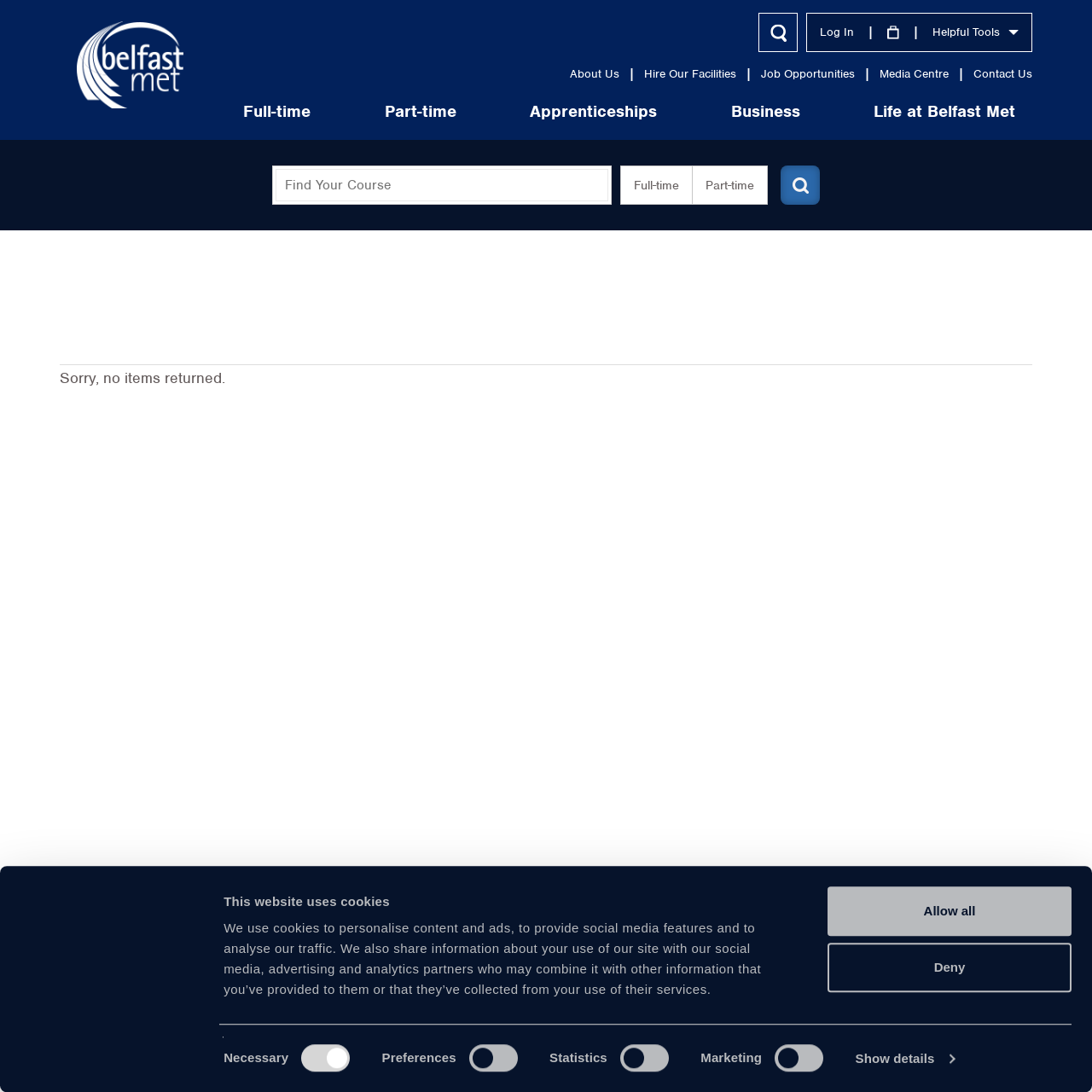Analyze the image and provide a detailed answer to the question: What is the contact number of the college?

The contact number of the college can be found in the footer section of the webpage, in the 'Main Switchboard' section, where it says '028 9026 5000'.